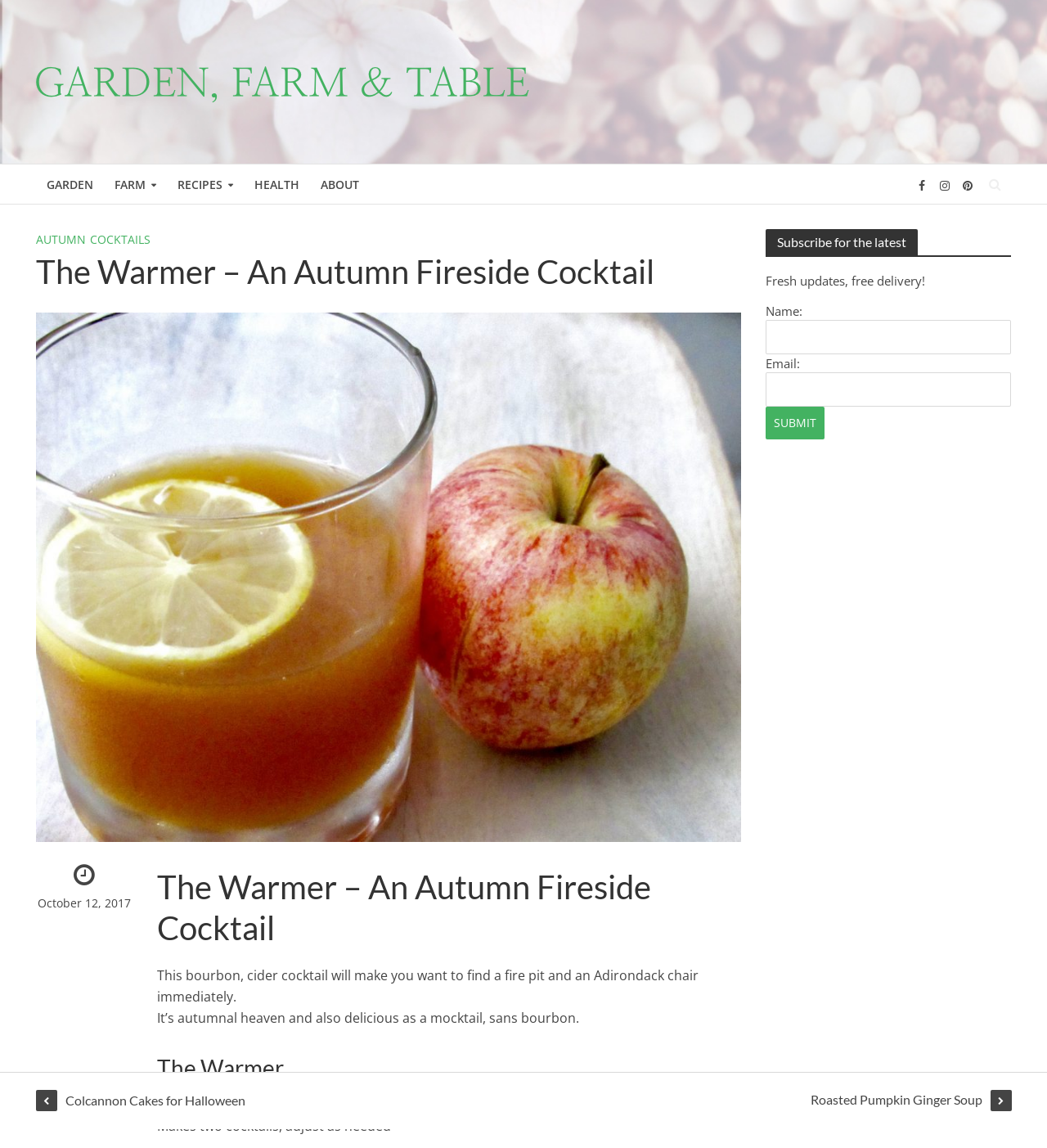Can you show the bounding box coordinates of the region to click on to complete the task described in the instruction: "Enter your name in the input field"?

[0.731, 0.279, 0.966, 0.309]